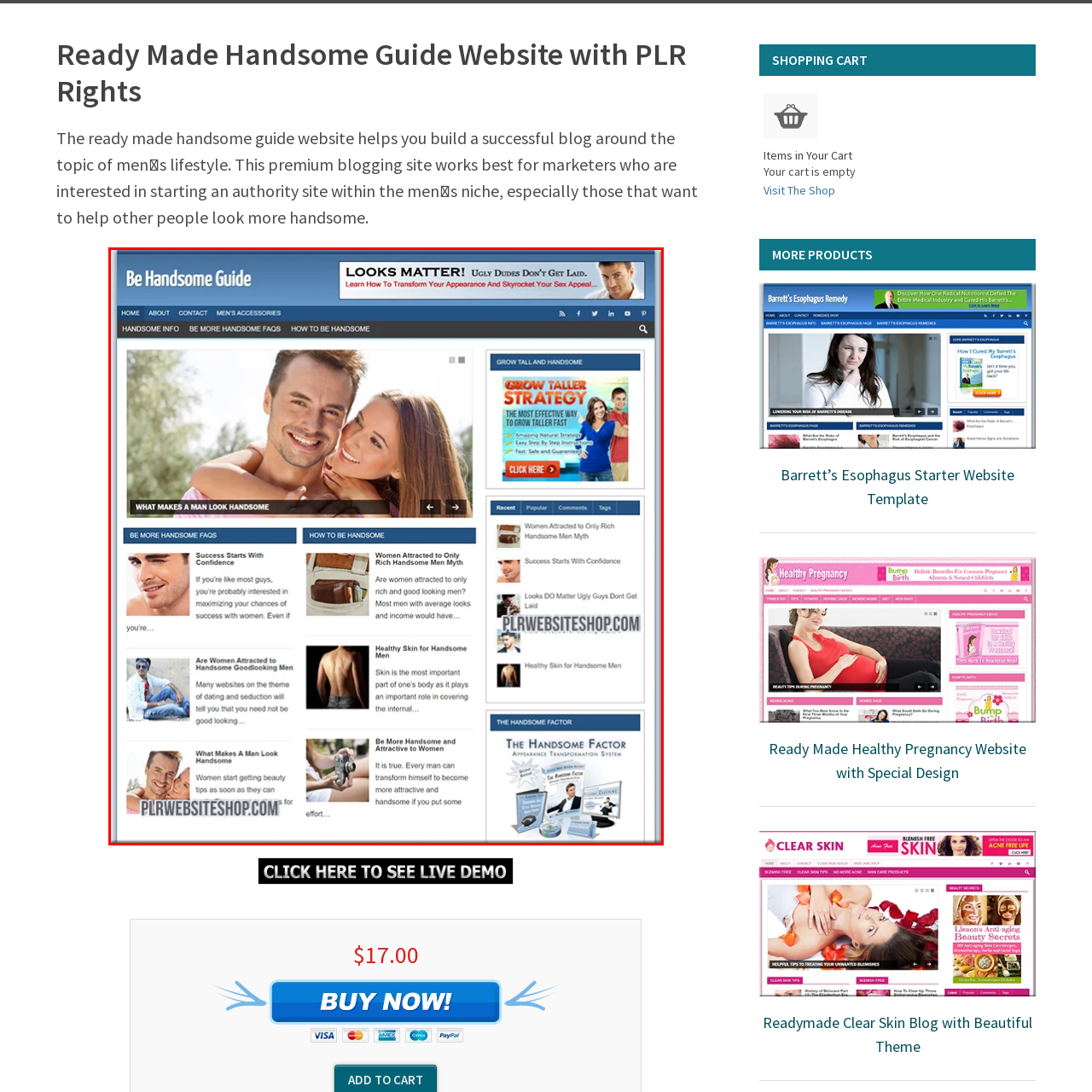Examine the area surrounded by the red box and describe it in detail.

The image showcases the layout of the "Be Handsome Guide" website, a resource dedicated to enhancing men's lifestyle and attractiveness. The prominent central banner features a smiling couple, illustrating themes of confidence and charm, with the text "WHAT MAKES A MAN LOOK HANDSOME" highlighted. This suggests a focus on appearance and personal development. Surrounding elements include sections on FAQs related to improving one’s attractiveness and articles on how to be handsome, appealing to readers interested in self-improvement. Additionally, the layout emphasizes a clean design with easy navigation, intended to engage visitors seeking advice on enhancing their looks and lifestyle. The overall message promotes the idea that looks do matter, aiming to inspire and guide men in their journey towards self-improvement and confidence.